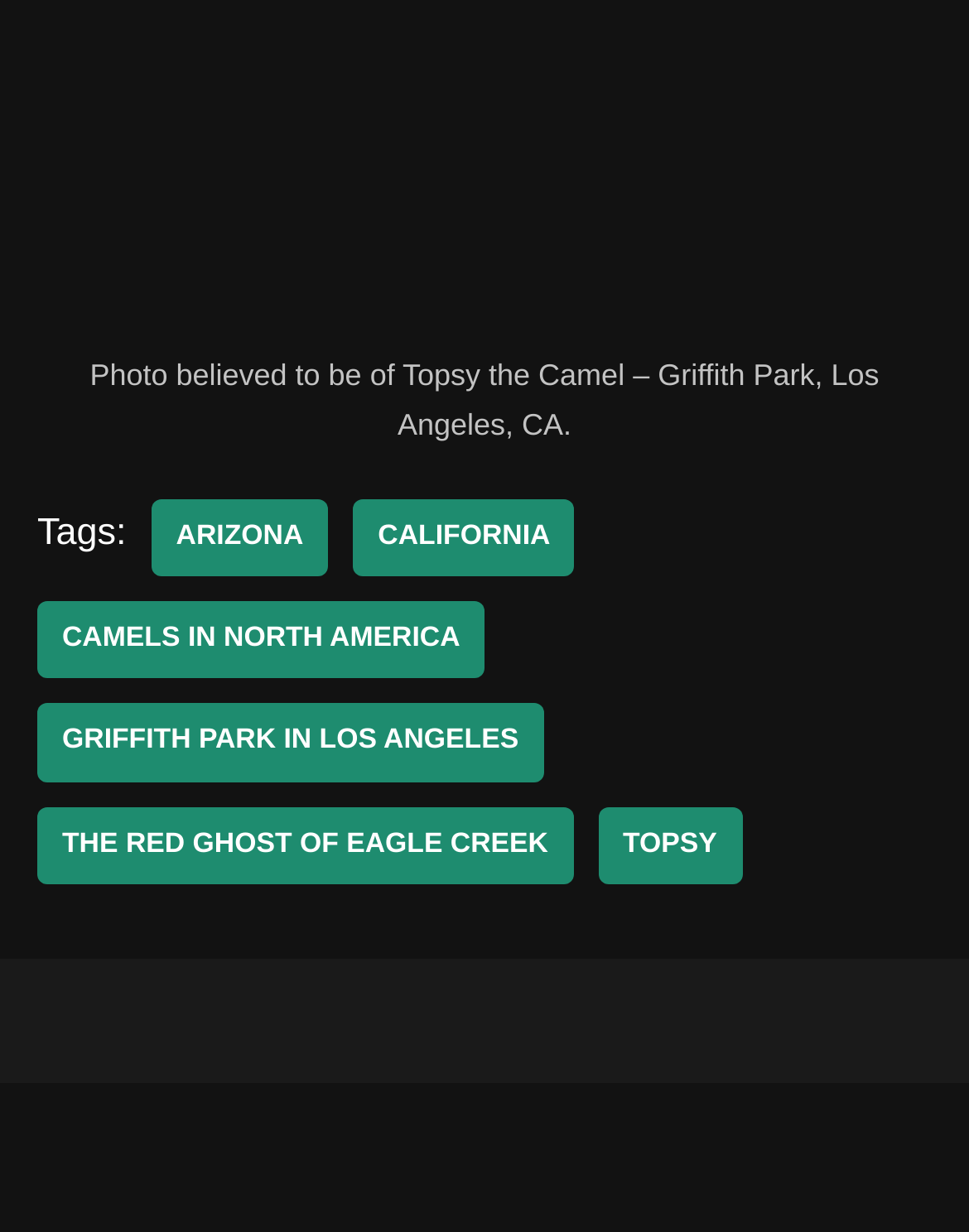Find and provide the bounding box coordinates for the UI element described with: "title="Facebook"".

[0.038, 0.453, 0.167, 0.554]